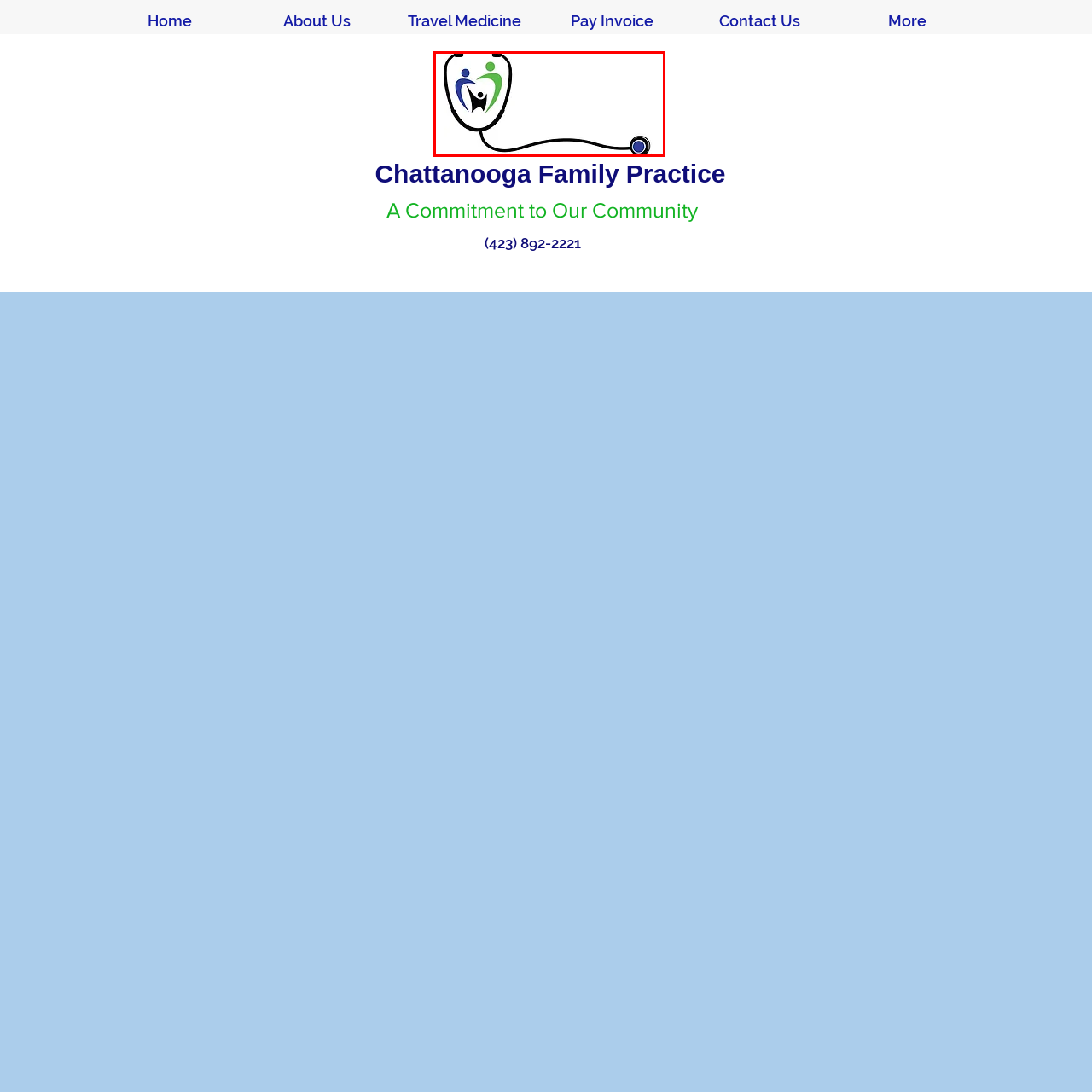How many abstract figures are in the logo?
Focus on the section of the image outlined in red and give a thorough answer to the question.

The caption explicitly mentions that the logo features three abstract figures, which include two figures in blue and green, and a central figure outlined in black.